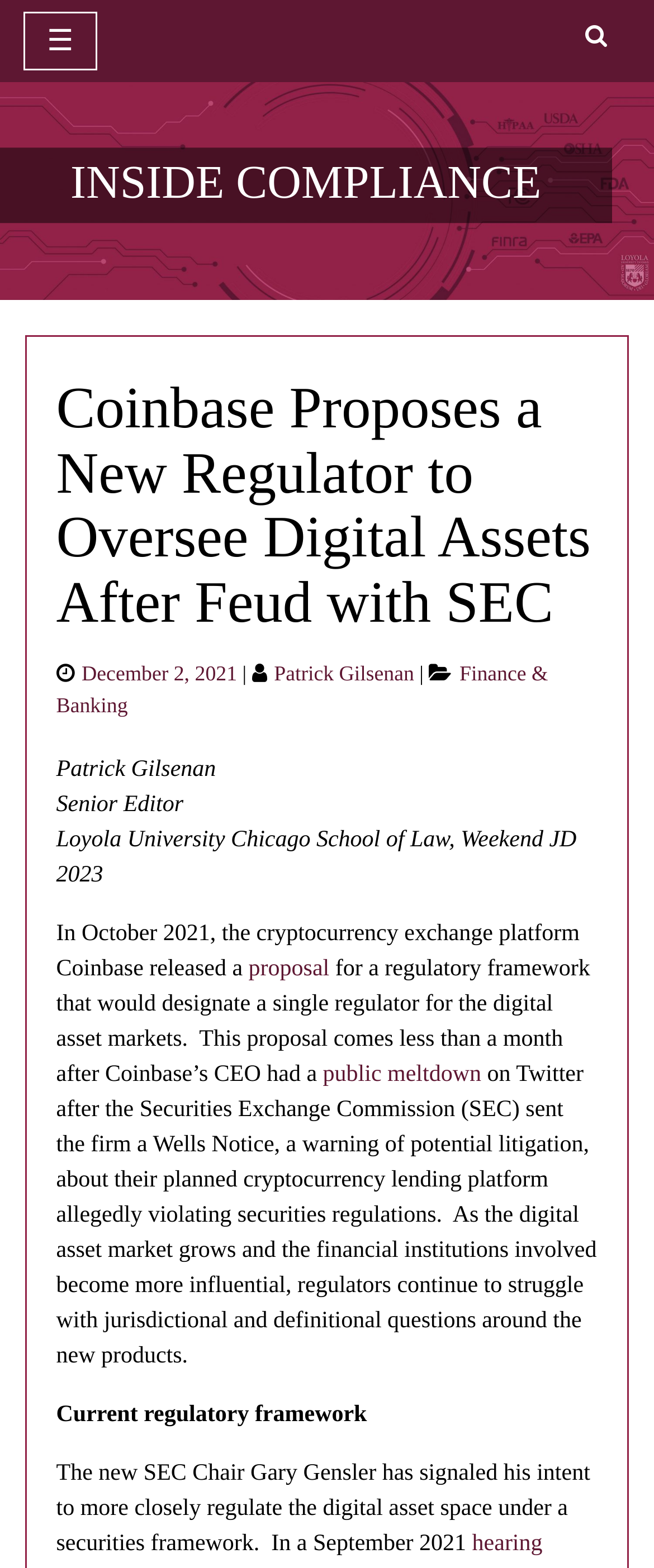Please identify the bounding box coordinates of the area that needs to be clicked to follow this instruction: "view proposal".

[0.38, 0.61, 0.504, 0.626]